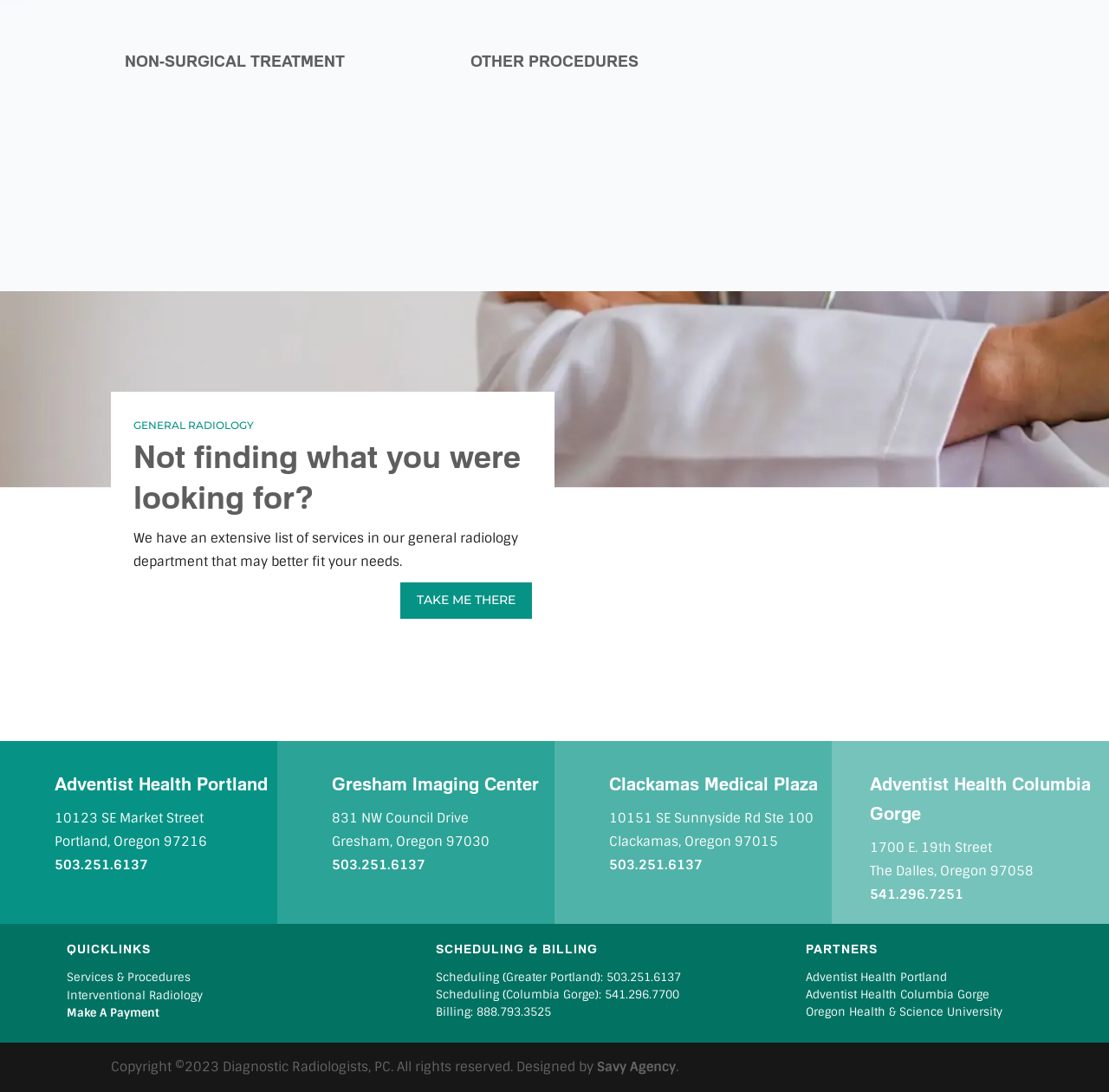How many locations are listed on the page?
Provide an in-depth and detailed answer to the question.

I found the answer by looking at the LayoutTable elements that contain the location information. There are four of these elements, each containing information about a different location: Adventist Health Portland, Gresham Imaging Center, Clackamas Medical Plaza, and Adventist Health Columbia Gorge.